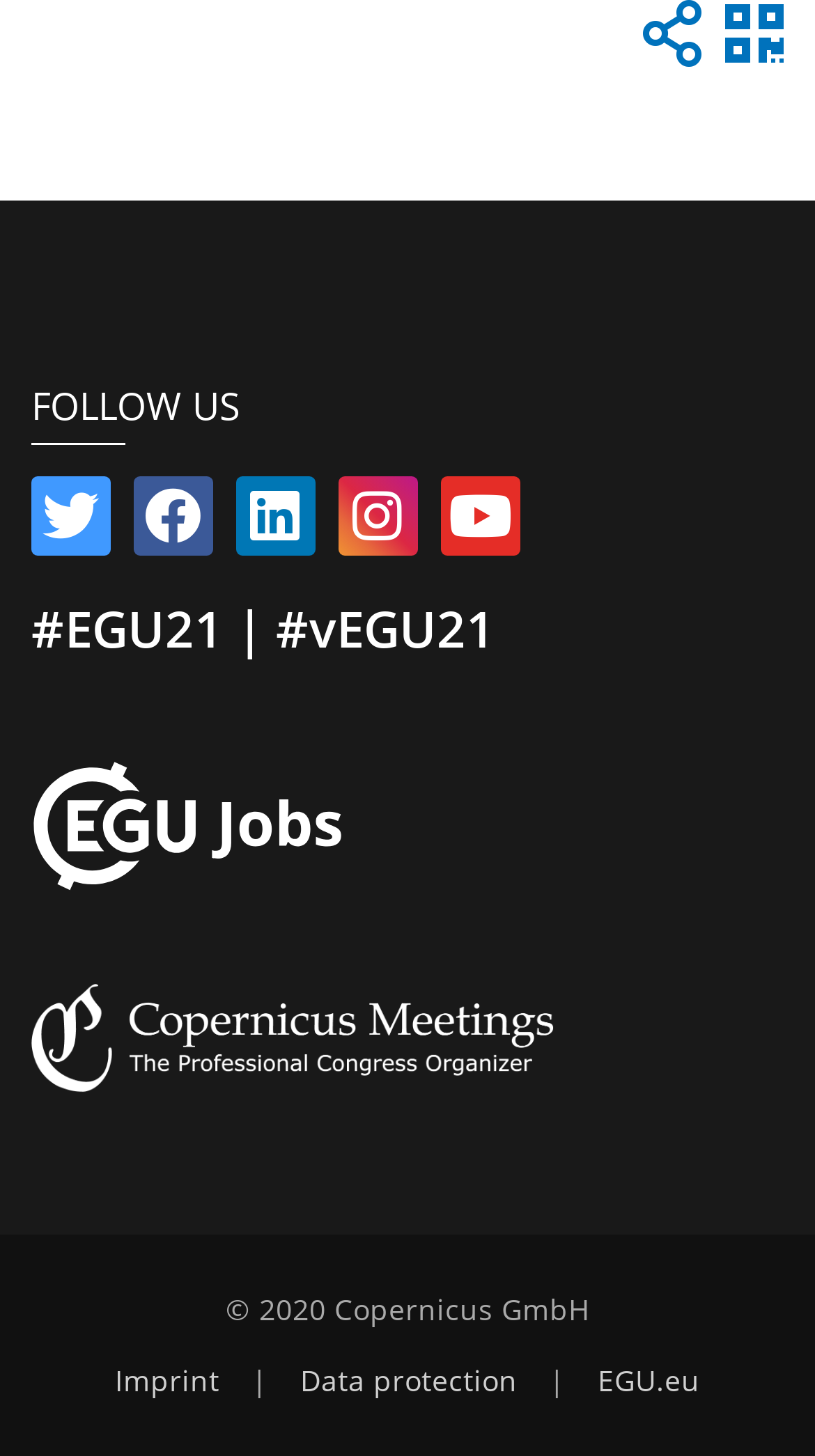Using the given element description, provide the bounding box coordinates (top-left x, top-left y, bottom-right x, bottom-right y) for the corresponding UI element in the screenshot: EGU.eu

[0.733, 0.935, 0.859, 0.961]